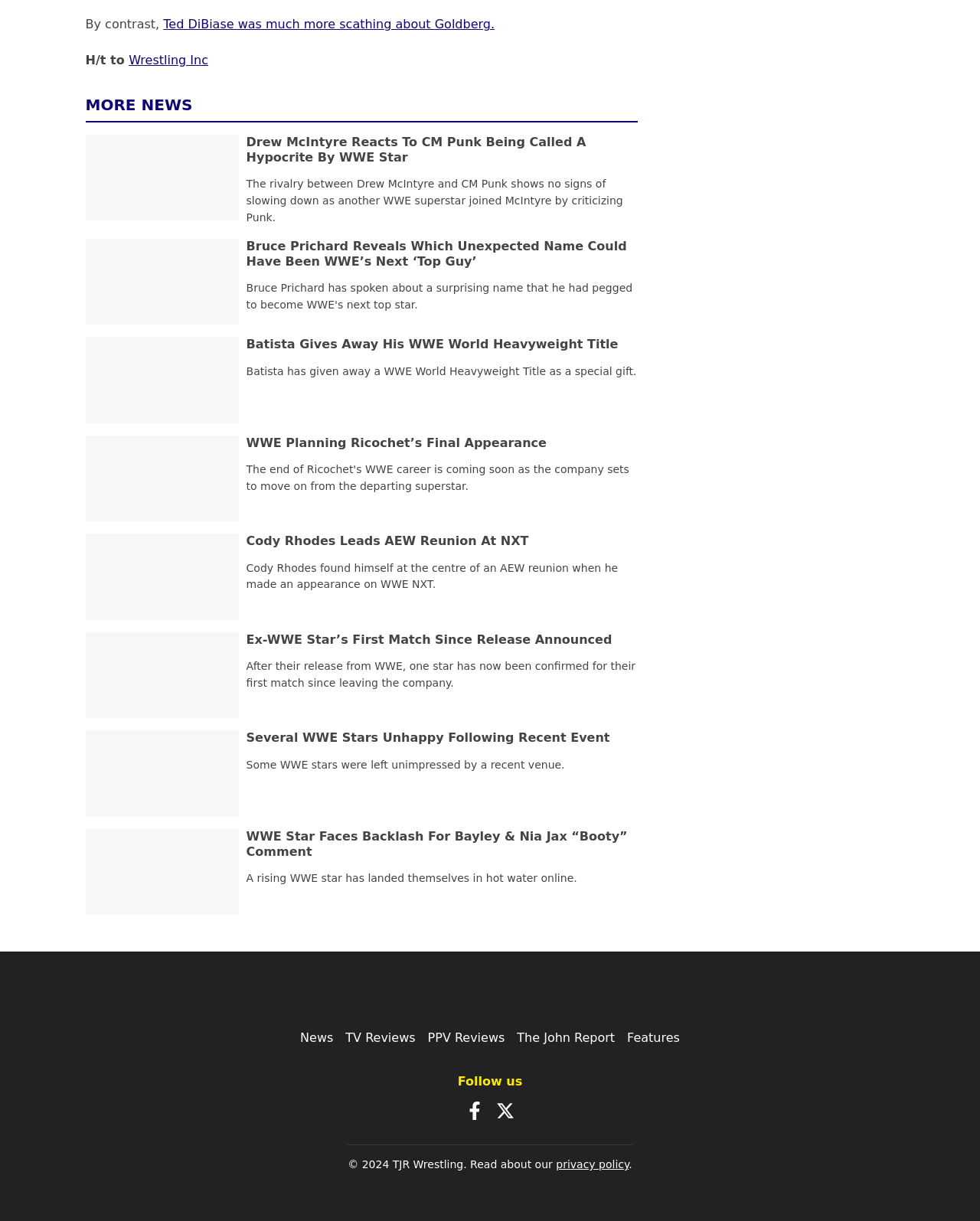Refer to the image and offer a detailed explanation in response to the question: How many news articles are listed on this webpage?

I counted the number of heading elements with links that appear to be news article titles. There are 7 of them.